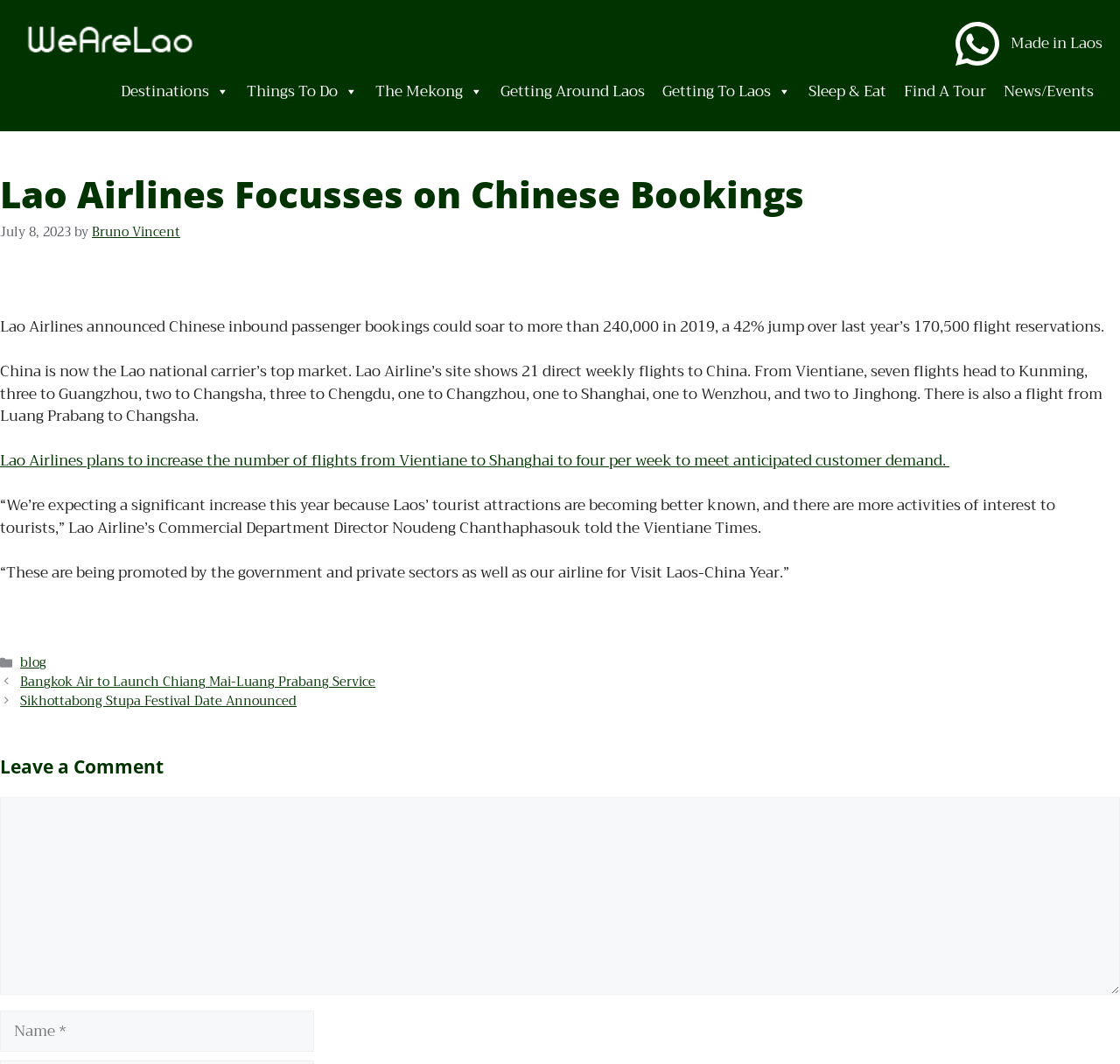Extract the bounding box coordinates for the UI element described as: "Sleep & Eat".

[0.714, 0.066, 0.799, 0.107]